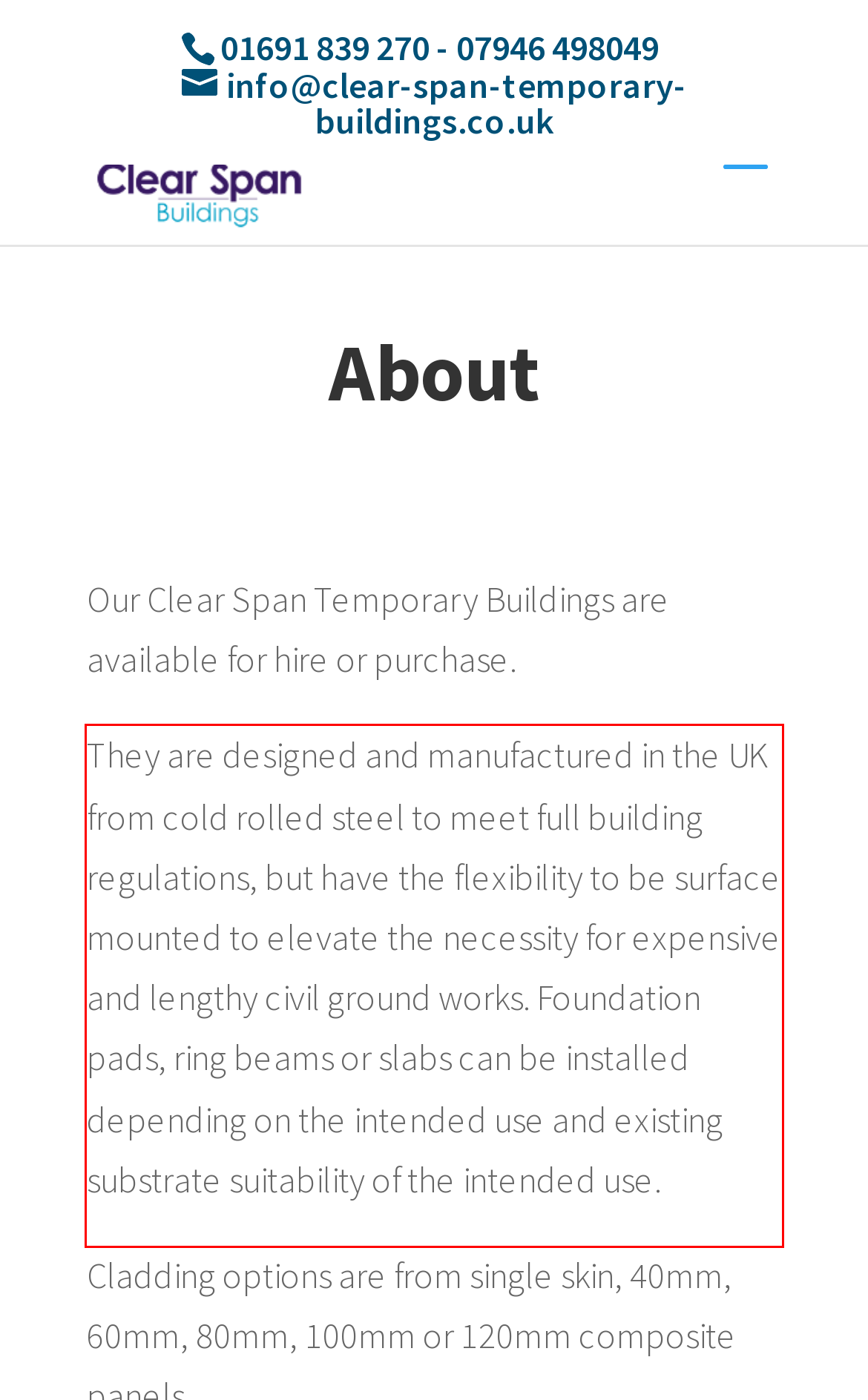You are given a screenshot showing a webpage with a red bounding box. Perform OCR to capture the text within the red bounding box.

They are designed and manufactured in the UK from cold rolled steel to meet full building regulations, but have the flexibility to be surface mounted to elevate the necessity for expensive and lengthy civil ground works. Foundation pads, ring beams or slabs can be installed depending on the intended use and existing substrate suitability of the intended use.